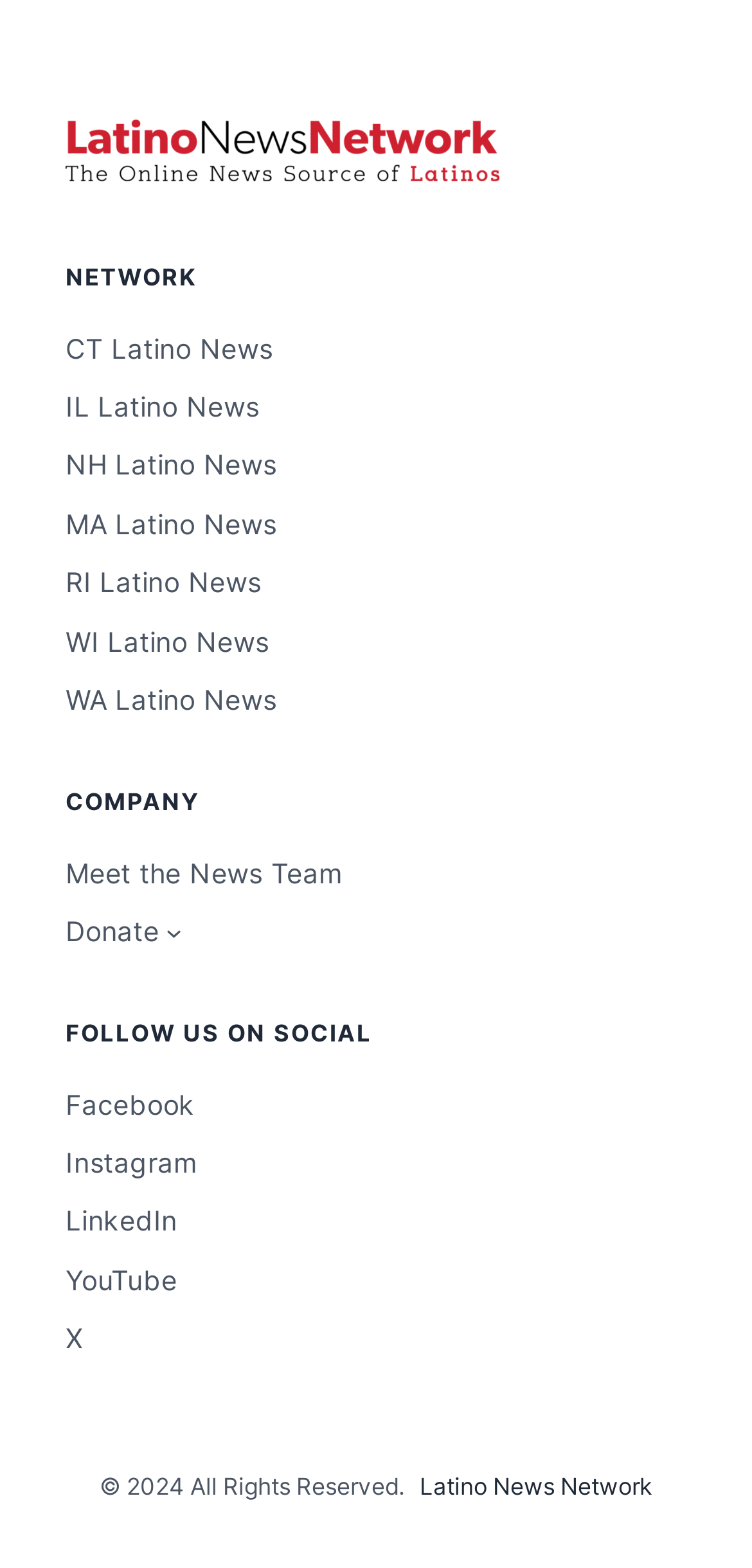Provide your answer to the question using just one word or phrase: How many social media platforms are listed?

5